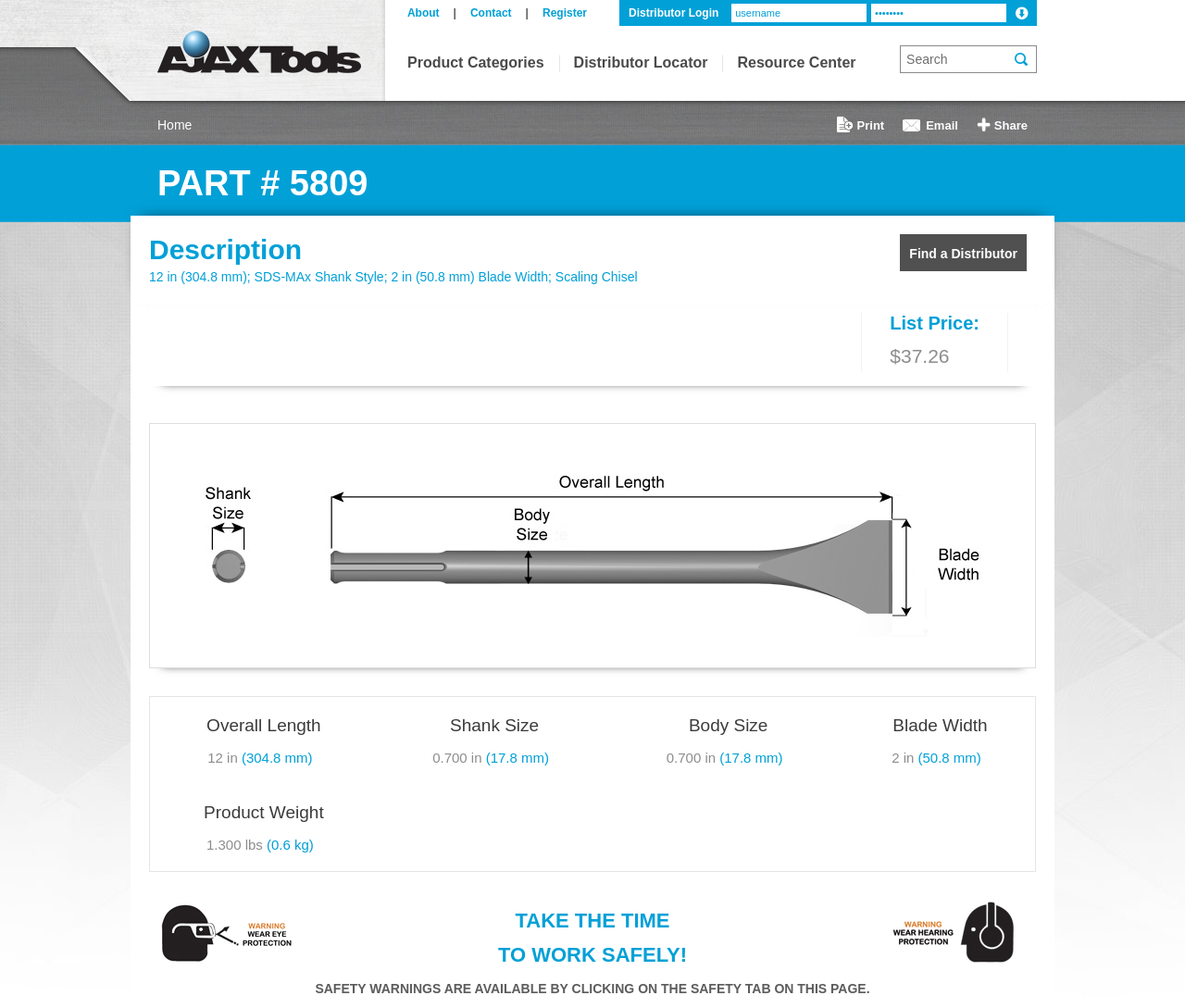Identify the bounding box of the HTML element described here: "parent_node: Distributor Login name="CT_HeaderMemberLogin_0$btnLoginRail"". Provide the coordinates as four float numbers between 0 and 1: [left, top, right, bottom].

[0.853, 0.002, 0.872, 0.024]